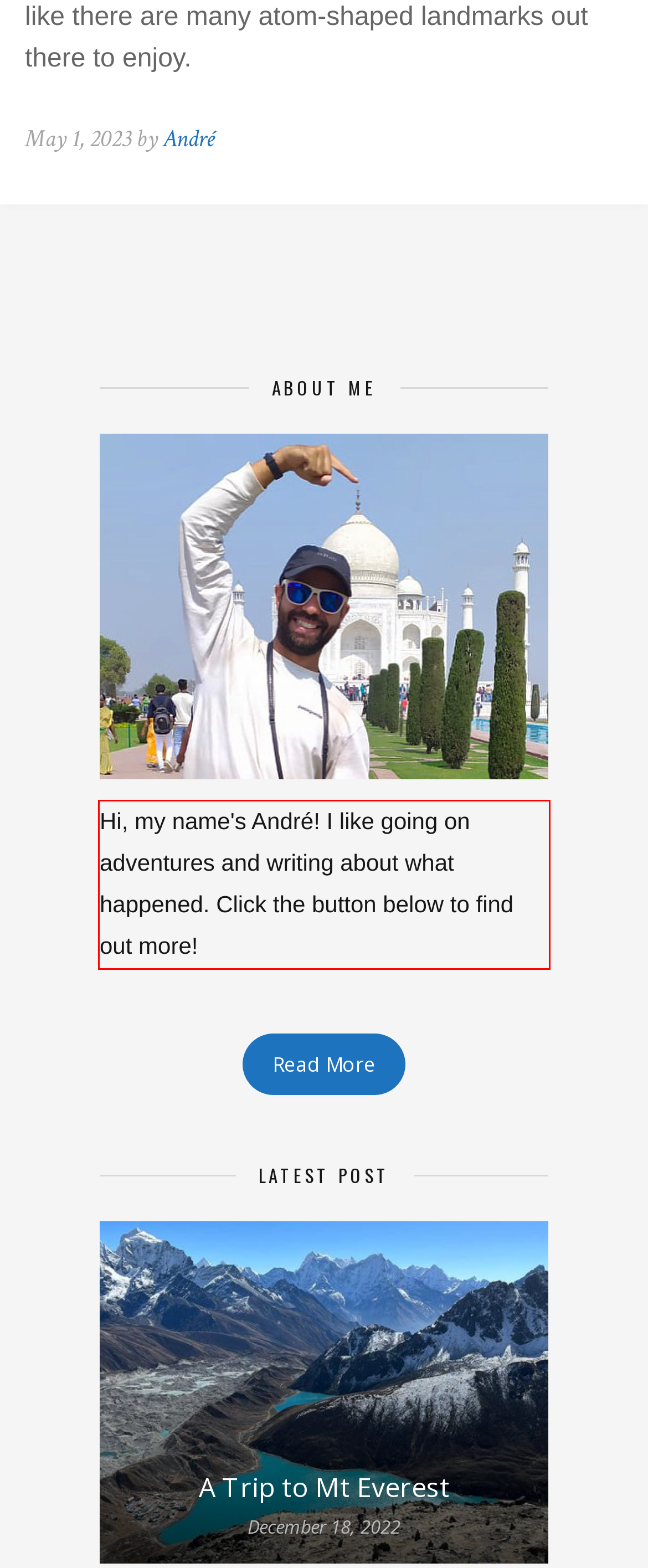Please perform OCR on the text within the red rectangle in the webpage screenshot and return the text content.

Hi, my name's André! I like going on adventures and writing about what happened. Click the button below to find out more!